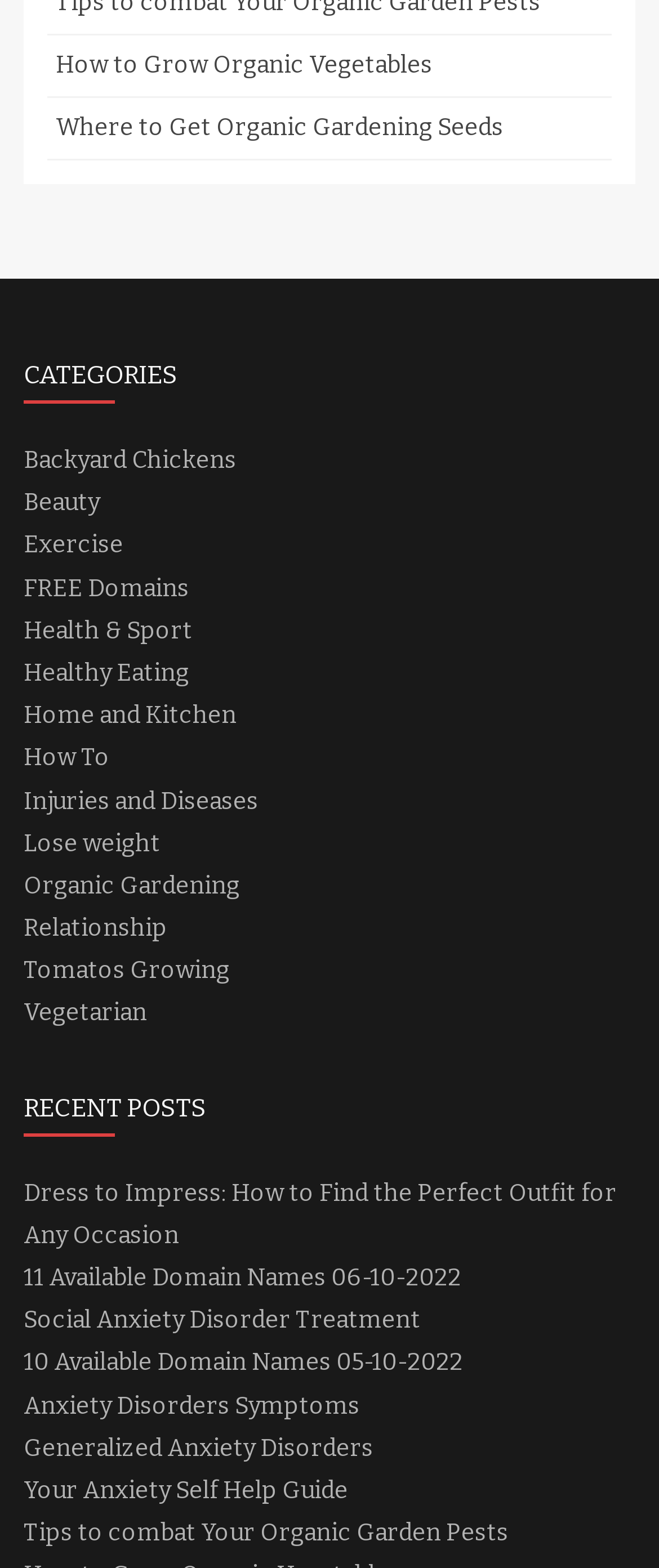How many recent posts are listed?
Please answer the question with a single word or phrase, referencing the image.

7